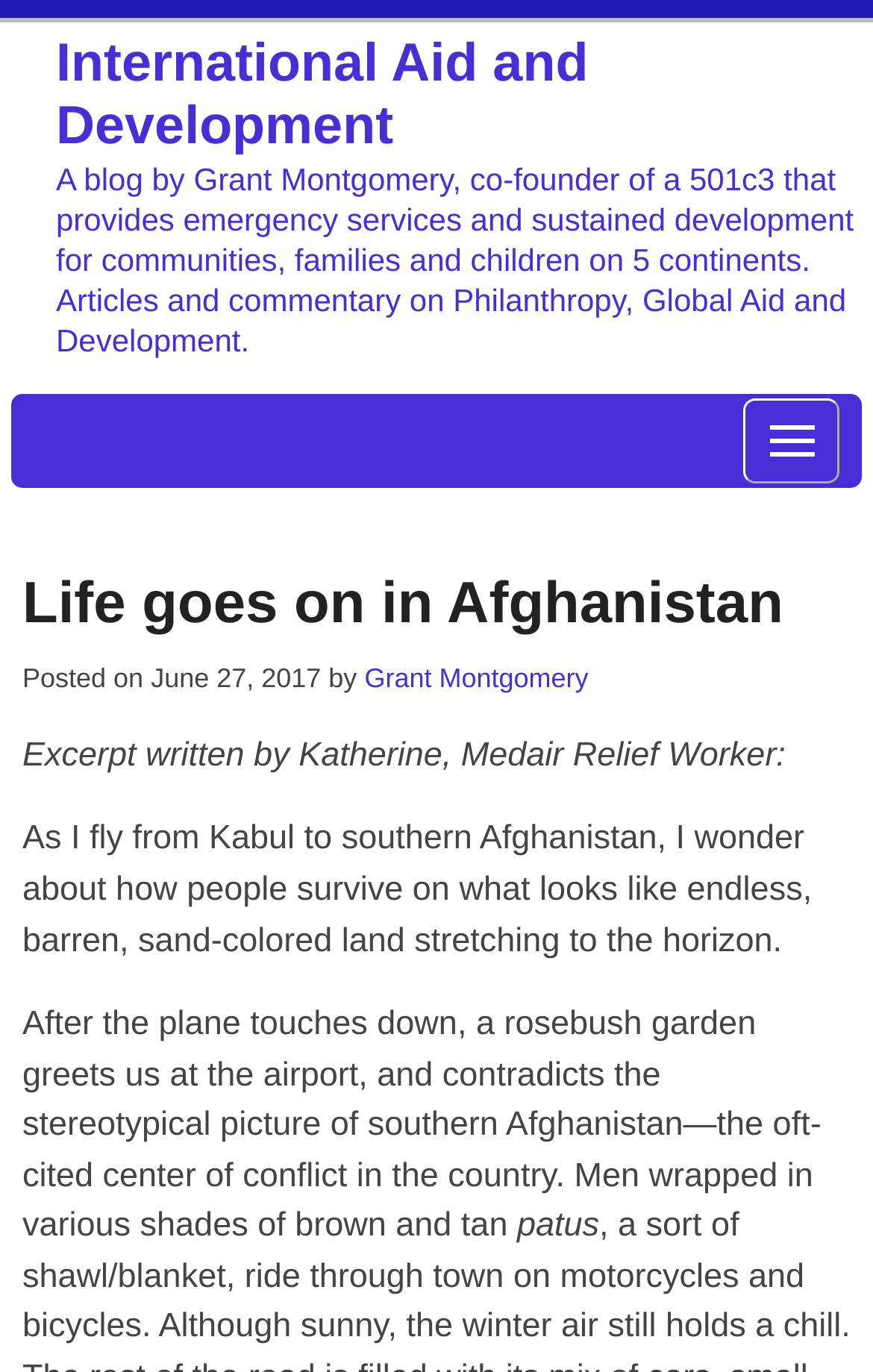What is the date of the blog post? Based on the screenshot, please respond with a single word or phrase.

June 27, 2017